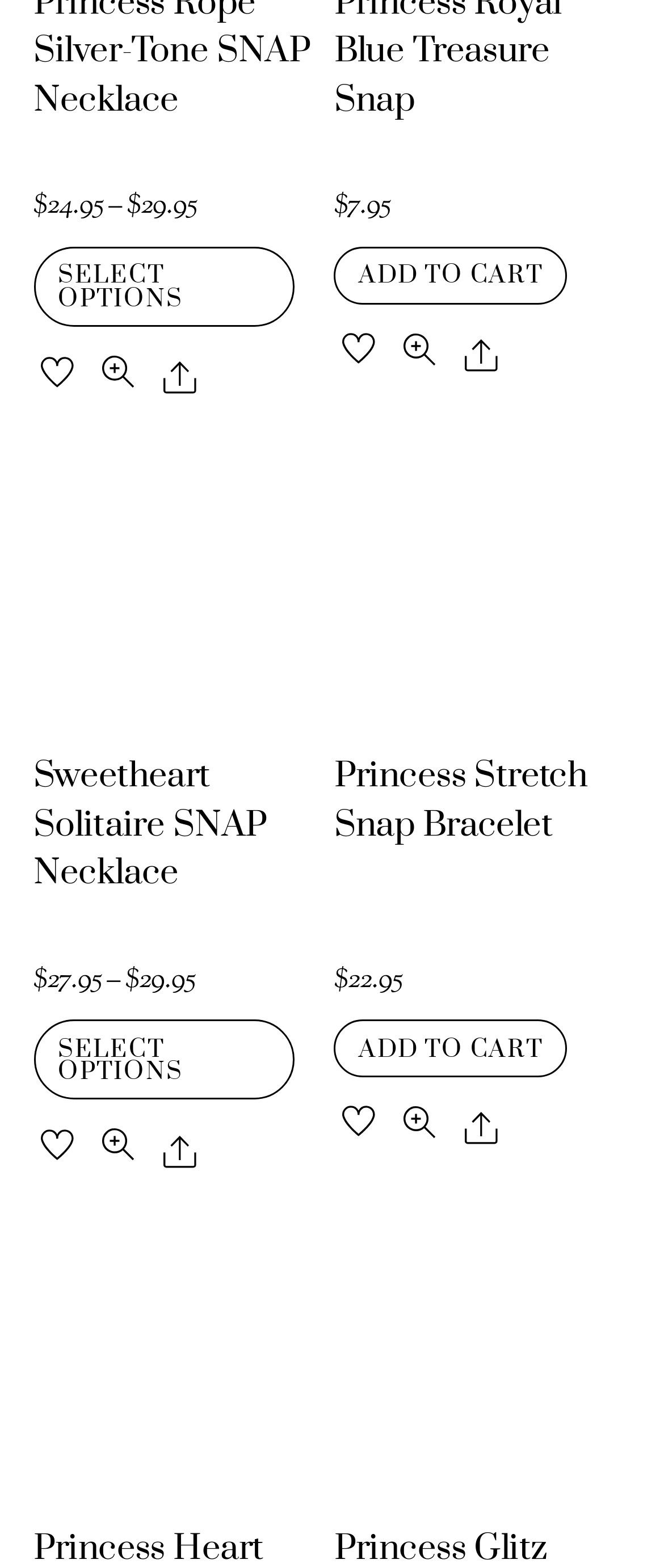Locate the UI element described by Add to cart and provide its bounding box coordinates. Use the format (top-left x, top-left y, bottom-right x, bottom-right y) with all values as floating point numbers between 0 and 1.

[0.503, 0.157, 0.855, 0.194]